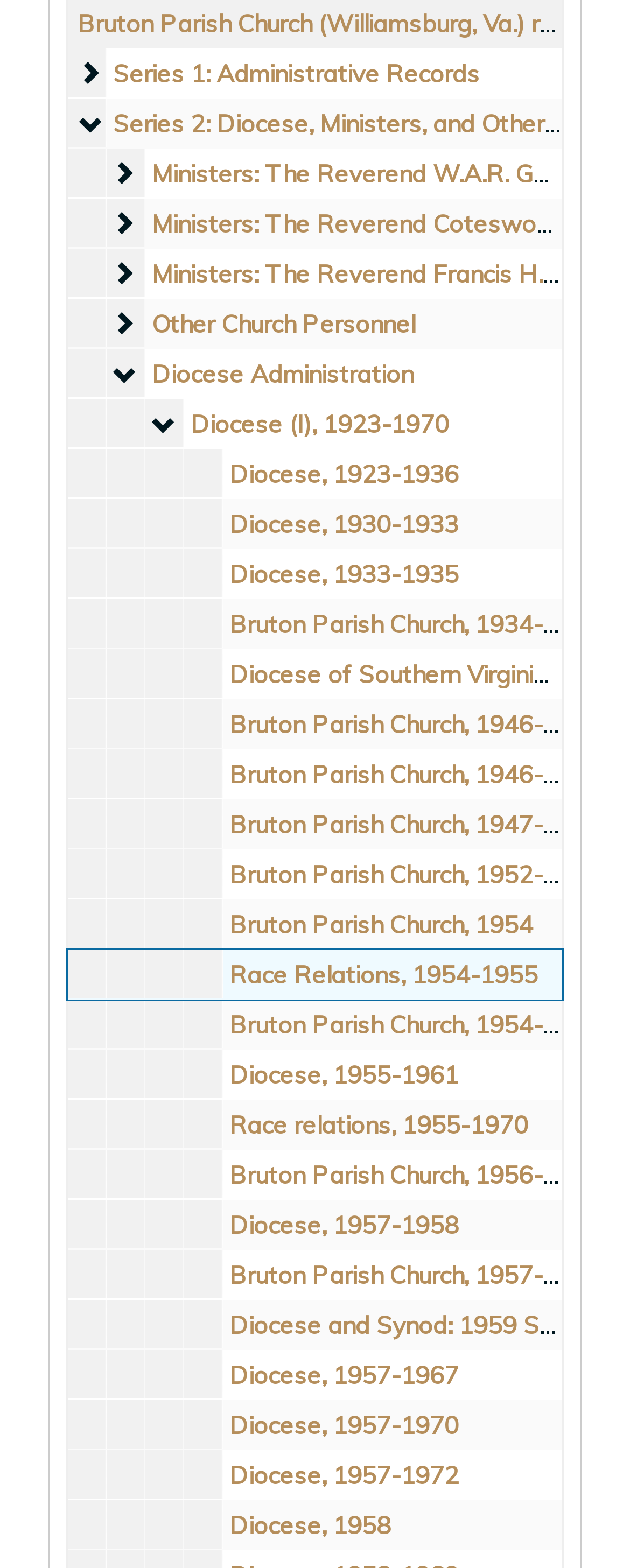Using the details in the image, give a detailed response to the question below:
How many series are there?

I counted the number of series by looking at the generic elements with titles 'Series 1: Administrative Records' and 'Series 2: Diocese, Ministers, and Other Personnel'. There are two series in total.